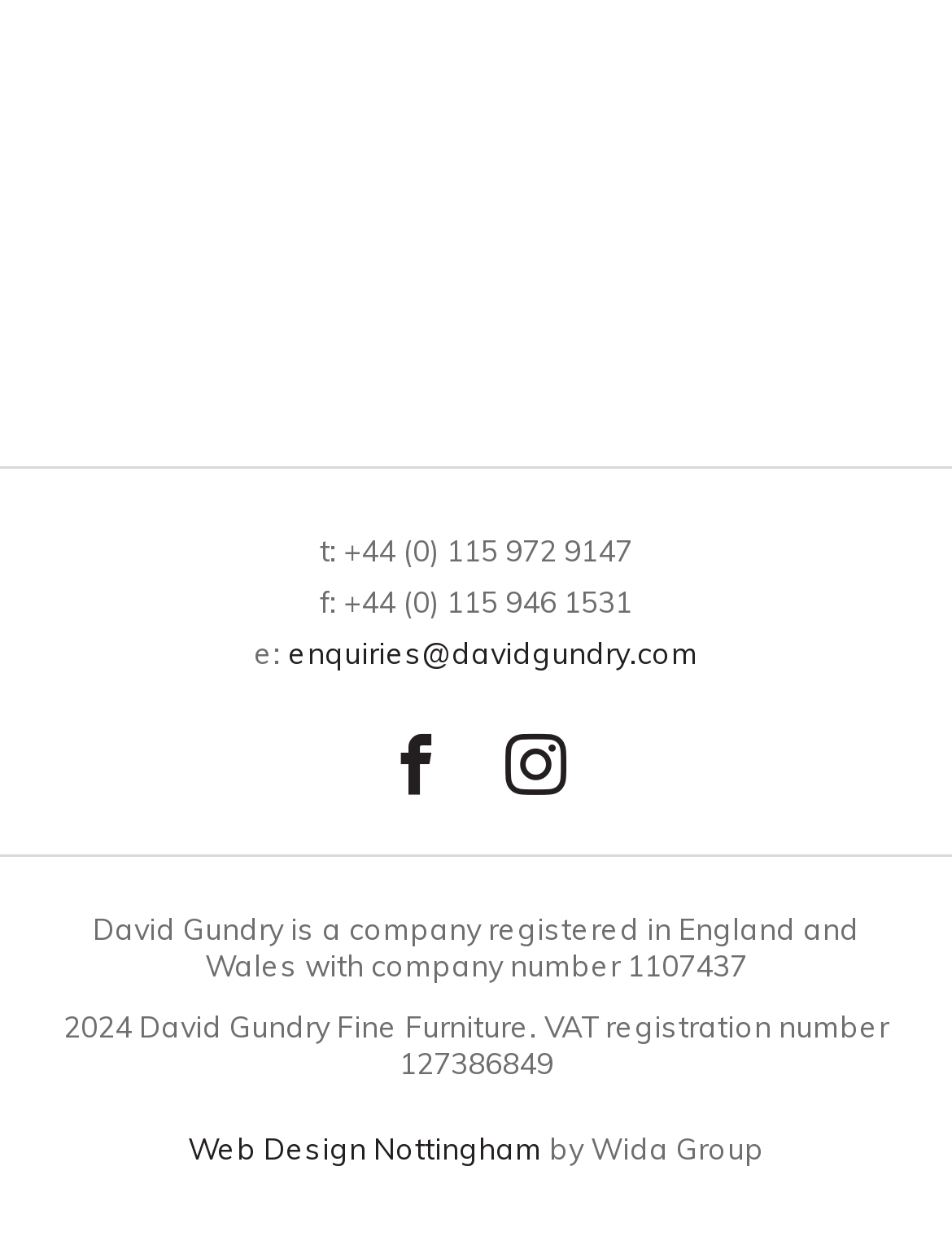Provide a one-word or short-phrase answer to the question:
What is the company's phone number?

+44 (0) 115 972 9147